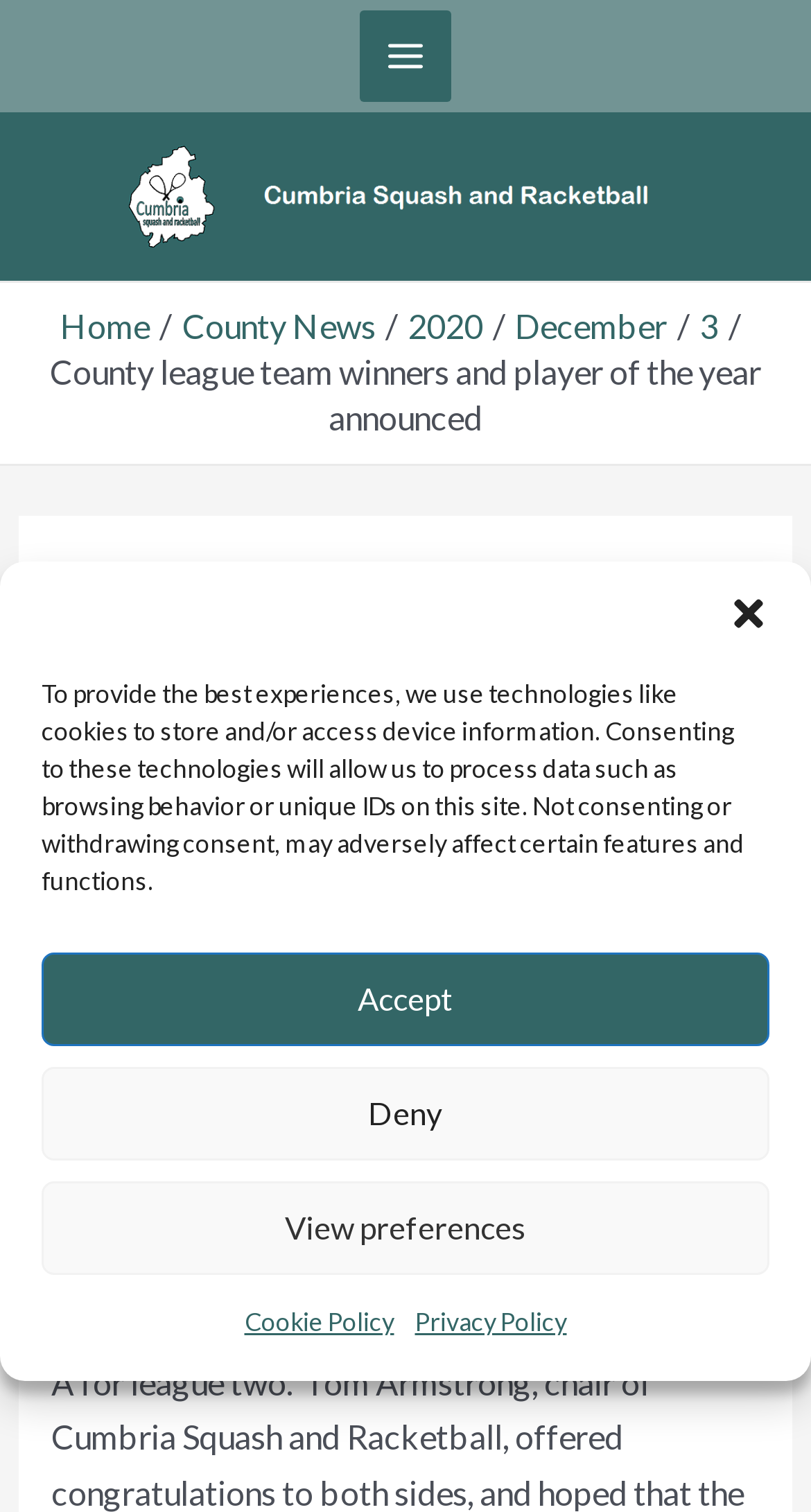Provide a one-word or short-phrase response to the question:
How many buttons are in the cookie consent dialog?

4